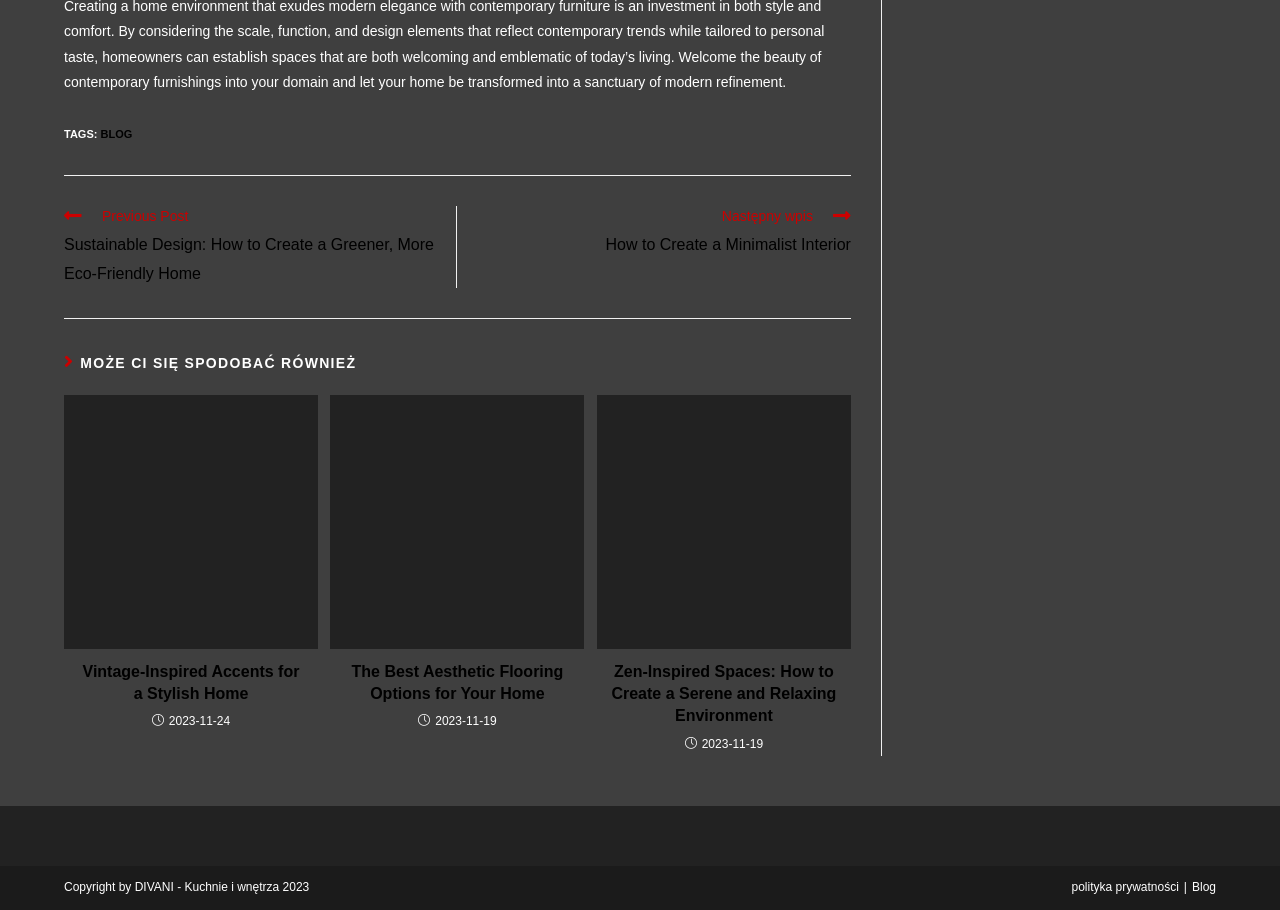Pinpoint the bounding box coordinates for the area that should be clicked to perform the following instruction: "View the 'Previous Post' article".

[0.05, 0.226, 0.341, 0.317]